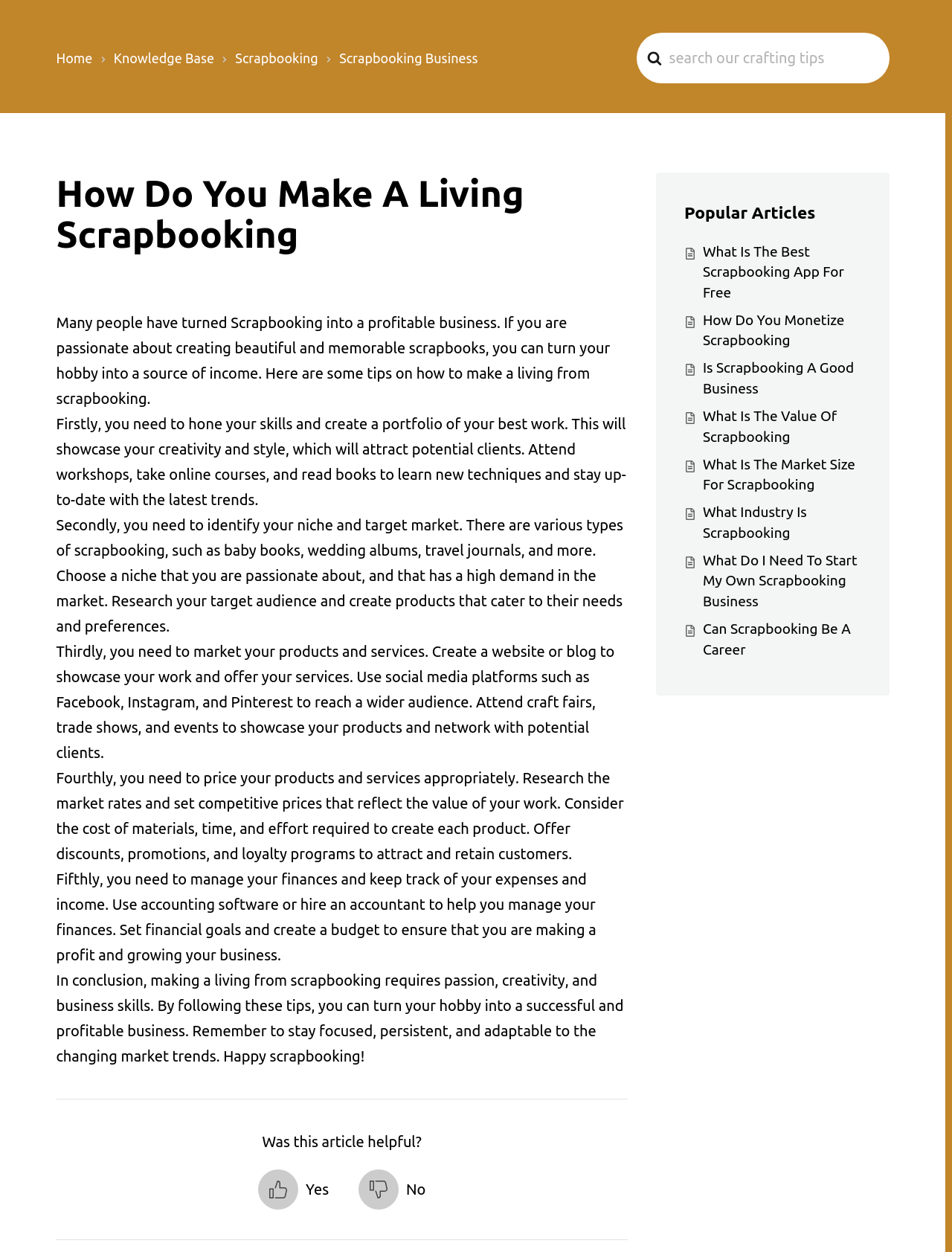Determine the bounding box for the UI element described here: "What Industry Is Scrapbooking".

[0.738, 0.402, 0.847, 0.432]